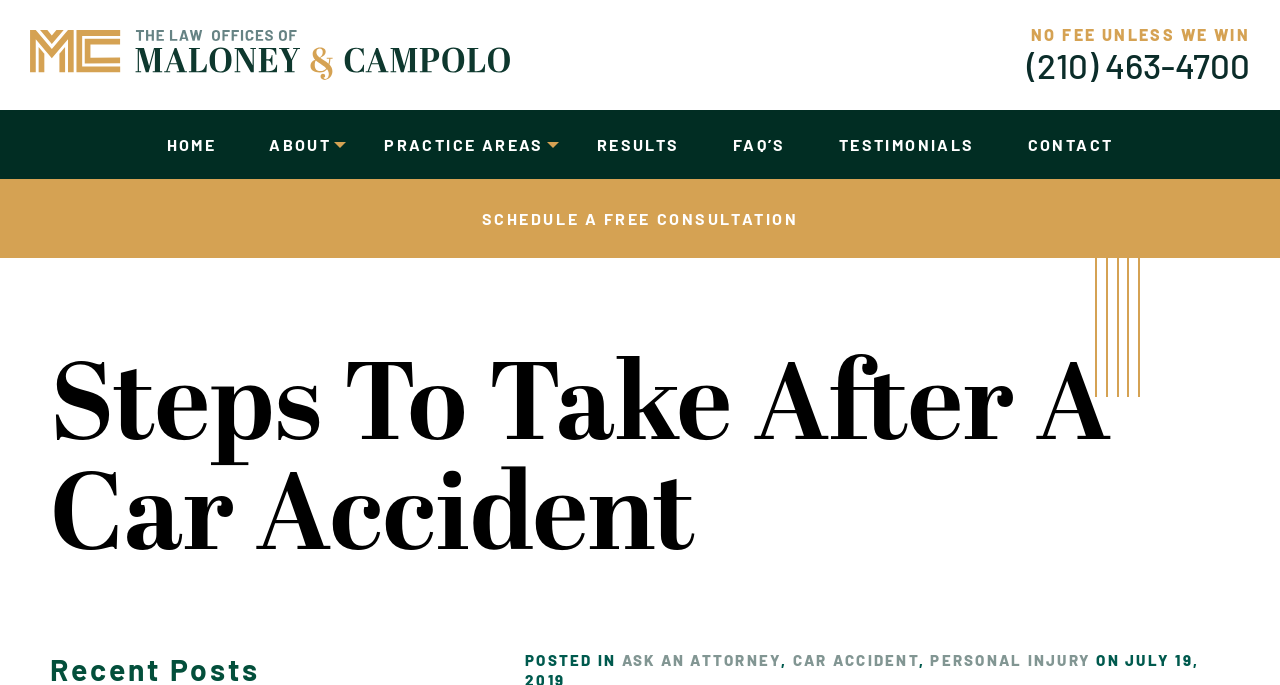Find the bounding box coordinates for the area that should be clicked to accomplish the instruction: "ask an attorney".

[0.486, 0.95, 0.61, 0.982]